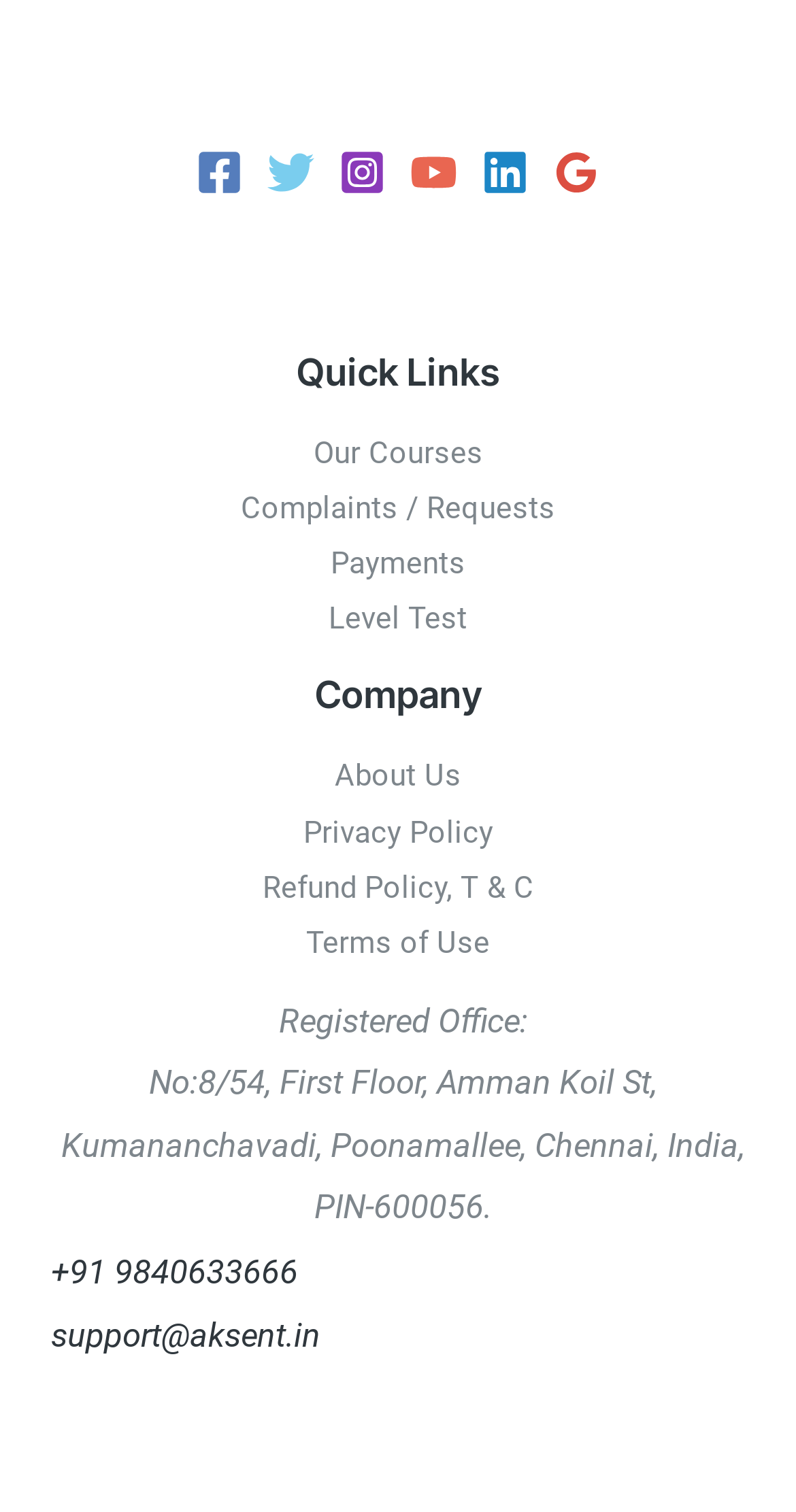What is the phone number listed on the webpage?
Examine the webpage screenshot and provide an in-depth answer to the question.

I found the phone number in the bottom section of the webpage, which is a link with the text '+91 9840633666'.